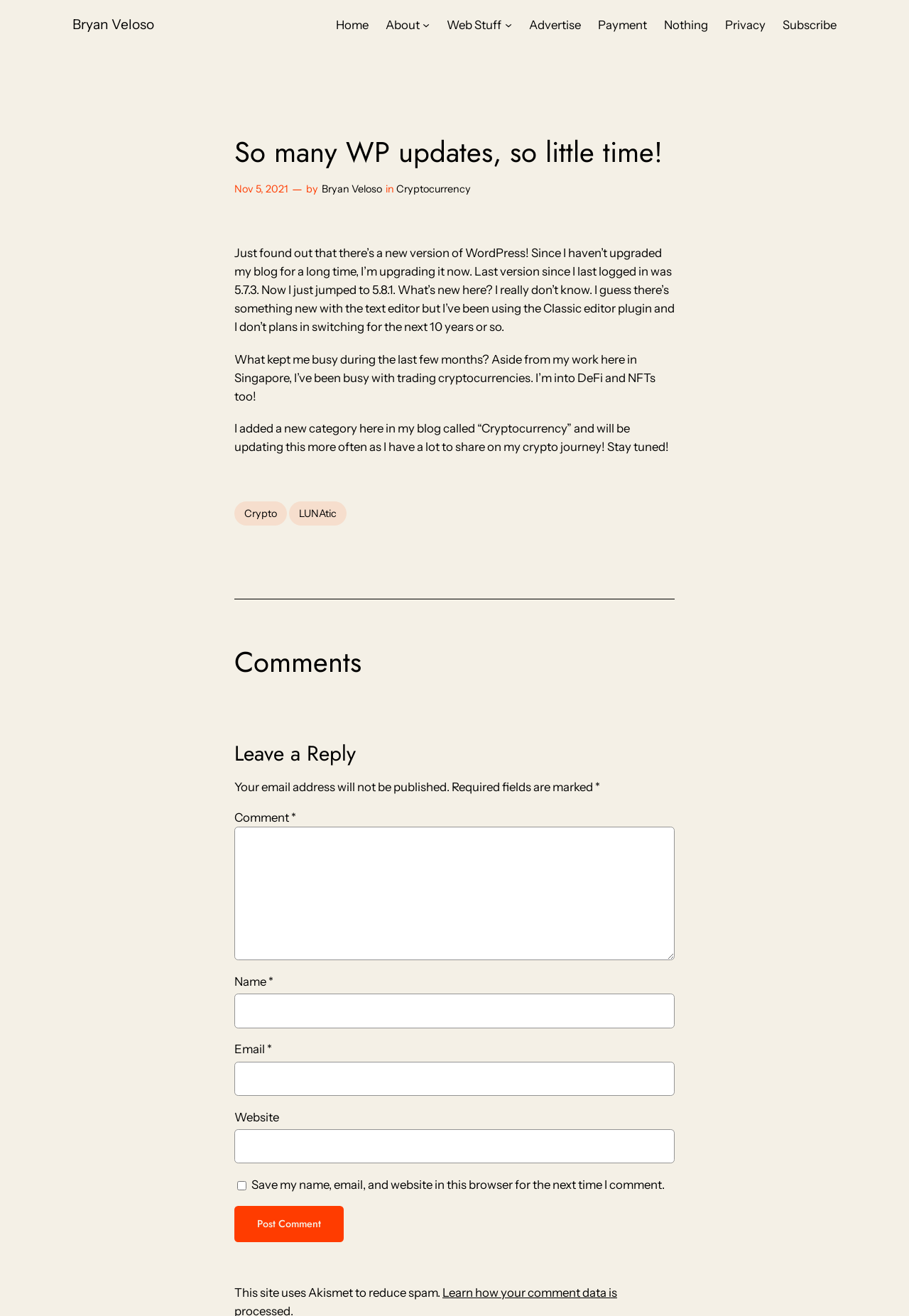What is the function of the button 'Post Comment'?
Using the image as a reference, answer with just one word or a short phrase.

To post a comment